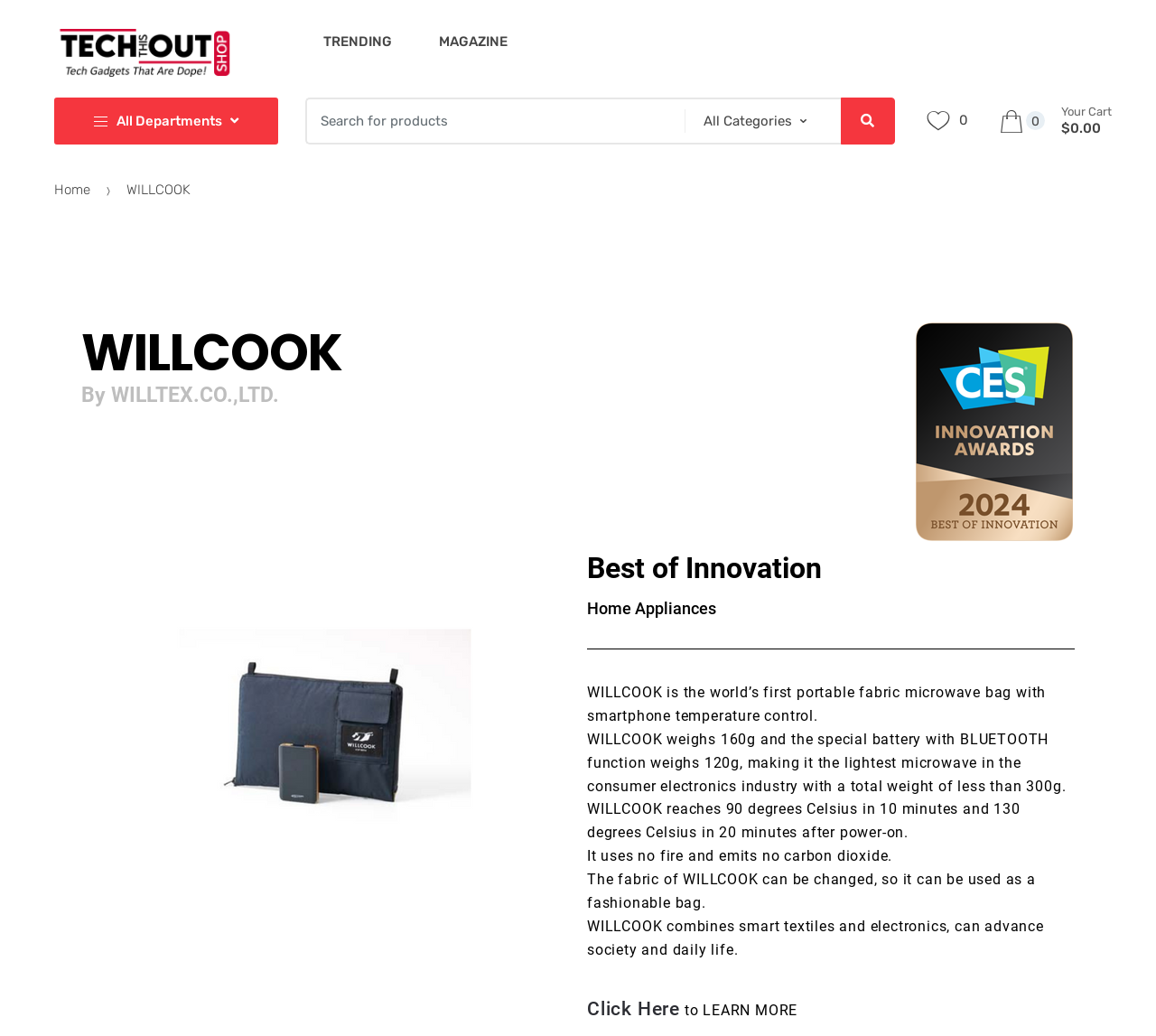Given the description: "0 Your Cart$0.00", determine the bounding box coordinates of the UI element. The coordinates should be formatted as four float numbers between 0 and 1, [left, top, right, bottom].

[0.865, 0.101, 0.965, 0.132]